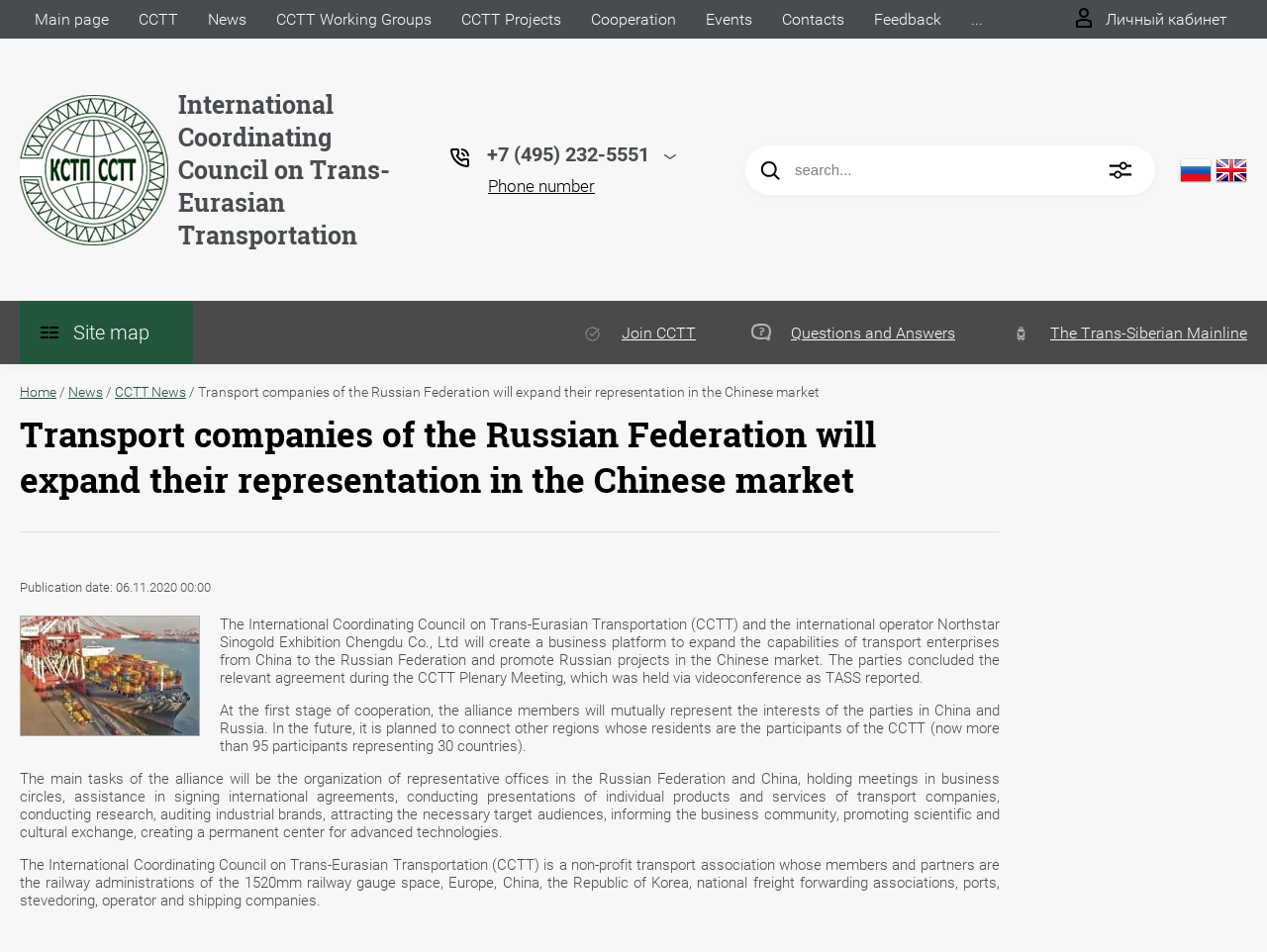Locate the UI element that matches the description CCTT News in the webpage screenshot. Return the bounding box coordinates in the format (top-left x, top-left y, bottom-right x, bottom-right y), with values ranging from 0 to 1.

[0.091, 0.404, 0.147, 0.42]